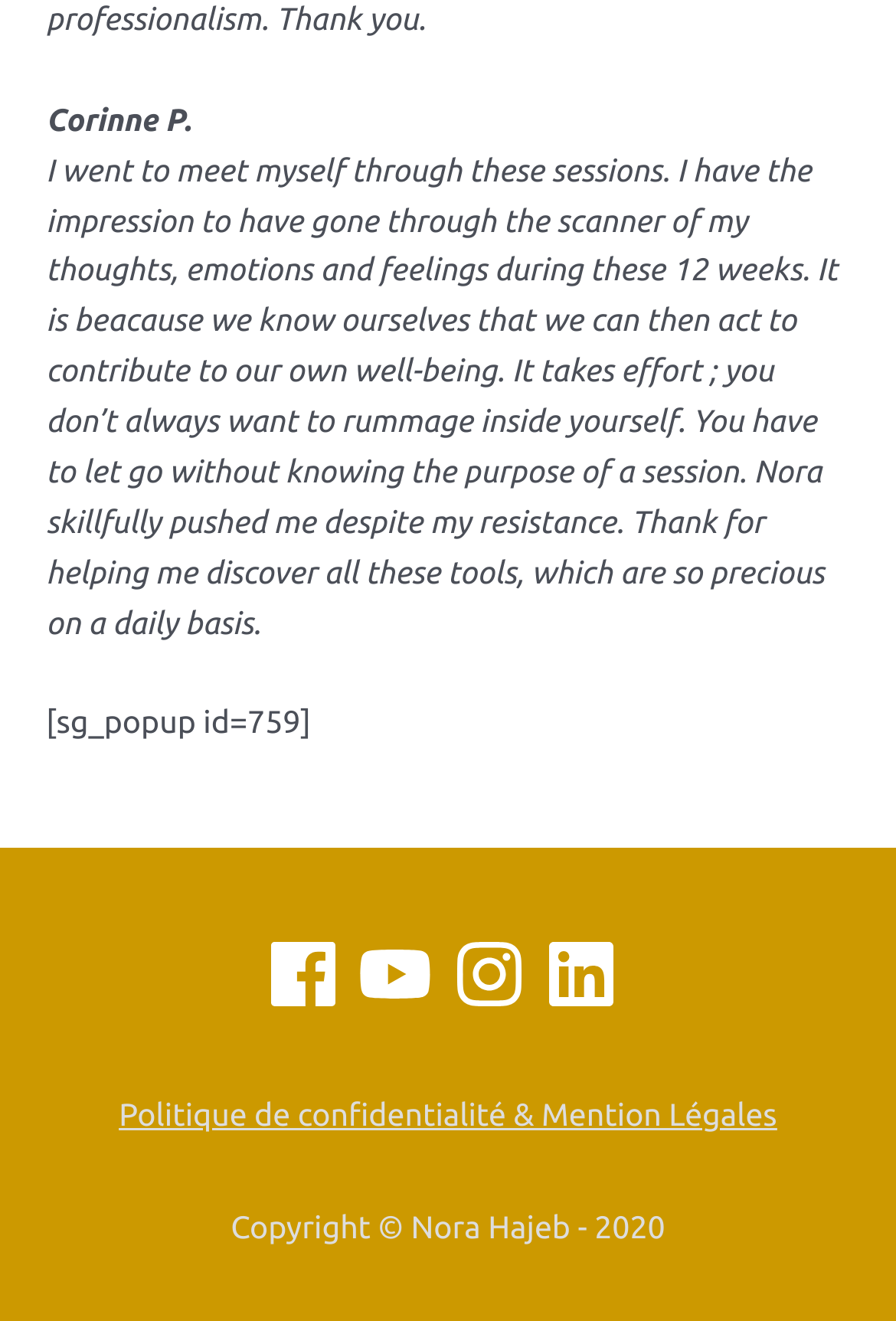Give a concise answer using one word or a phrase to the following question:
What is the purpose of the sessions mentioned in the testimonial?

Contribute to well-being